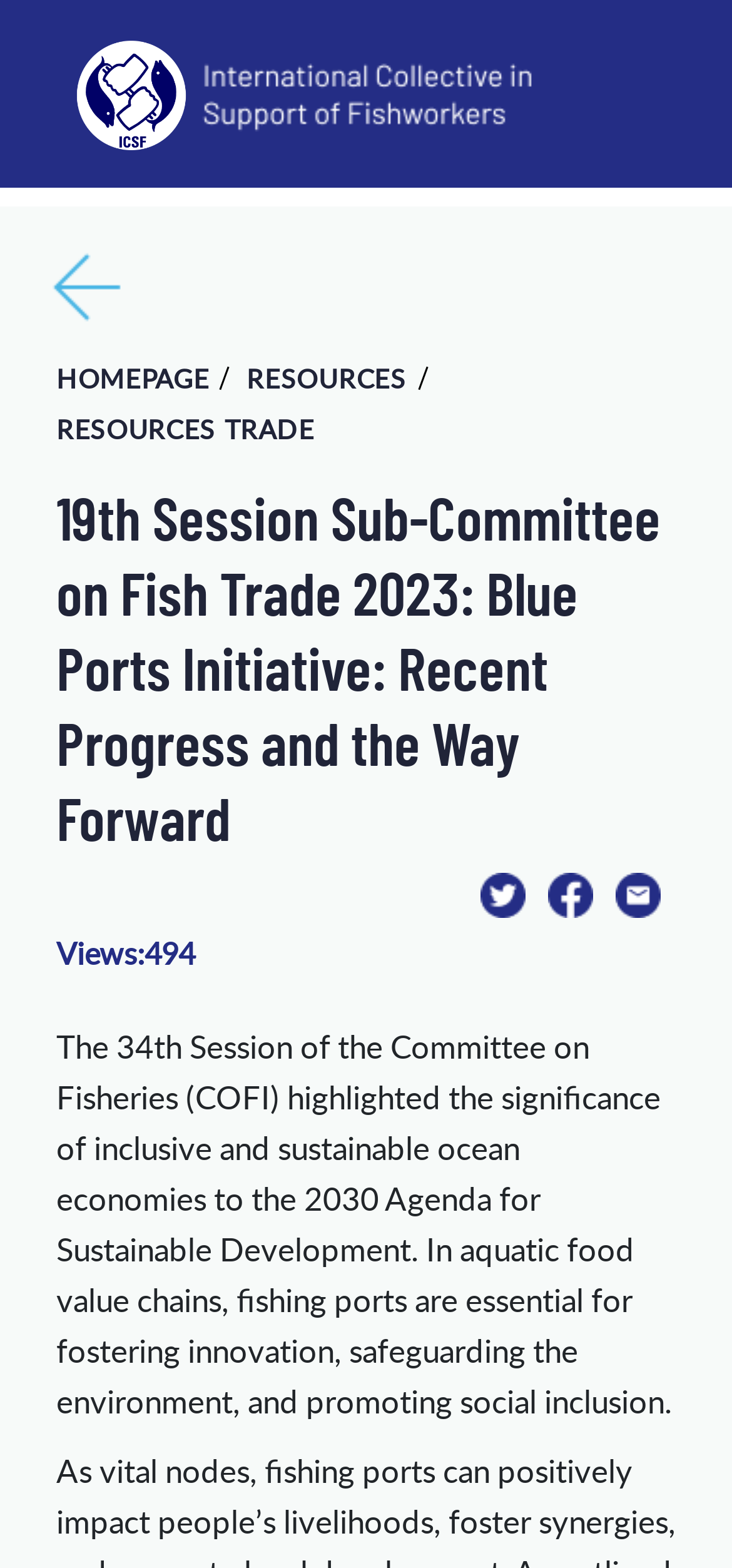Offer an extensive depiction of the webpage and its key elements.

The webpage appears to be an article or news page about the 19th Session Sub-Committee on Fish Trade 2023, specifically focusing on the Blue Ports Initiative. 

At the top left corner, there is a logo, which is duplicated and placed side by side. Below the logo, there are navigation links, including "https:/icsf.net/news" and a "back" button with an accompanying image. 

To the right of the logo, there are several links, including "HOMEPAGE", "RESOURCES", and "RESOURCES TRADE". 

The main content of the page is headed by a title, "19th Session Sub-Committee on Fish Trade 2023: Blue Ports Initiative: Recent Progress and the Way Forward", which spans almost the entire width of the page. 

Below the title, there are three links, each accompanied by an image, arranged horizontally. 

Further down, there is a section with a label "Views:494" and a paragraph of text that discusses the significance of inclusive and sustainable ocean economies to the 2030 Agenda for Sustainable Development, highlighting the importance of fishing ports in fostering innovation, safeguarding the environment, and promoting social inclusion.